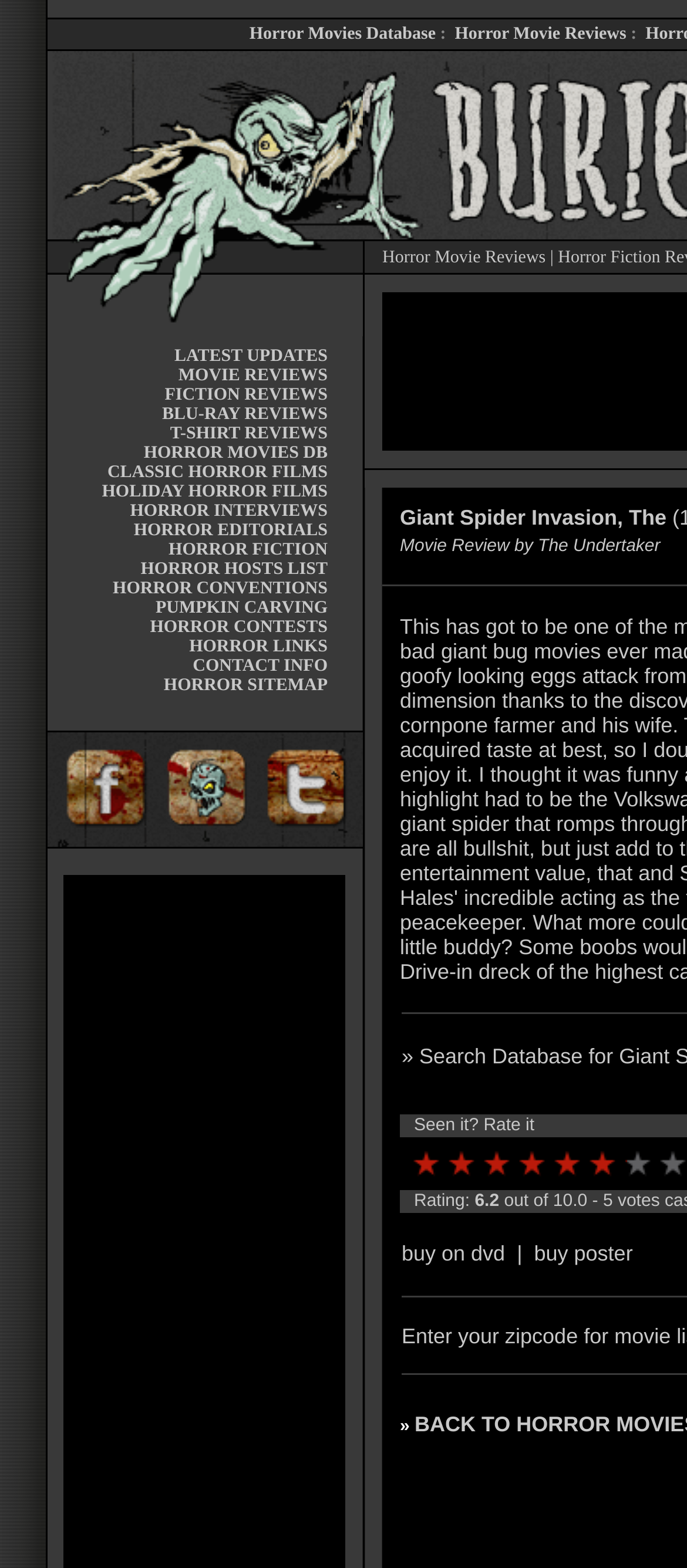What is the purpose of the 'LATEST UPDATES' link?
Please provide a single word or phrase as your answer based on the image.

To access latest updates